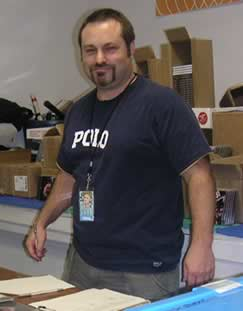Use a single word or phrase to answer the question: 
What is the color of the man's shirt?

Dark blue